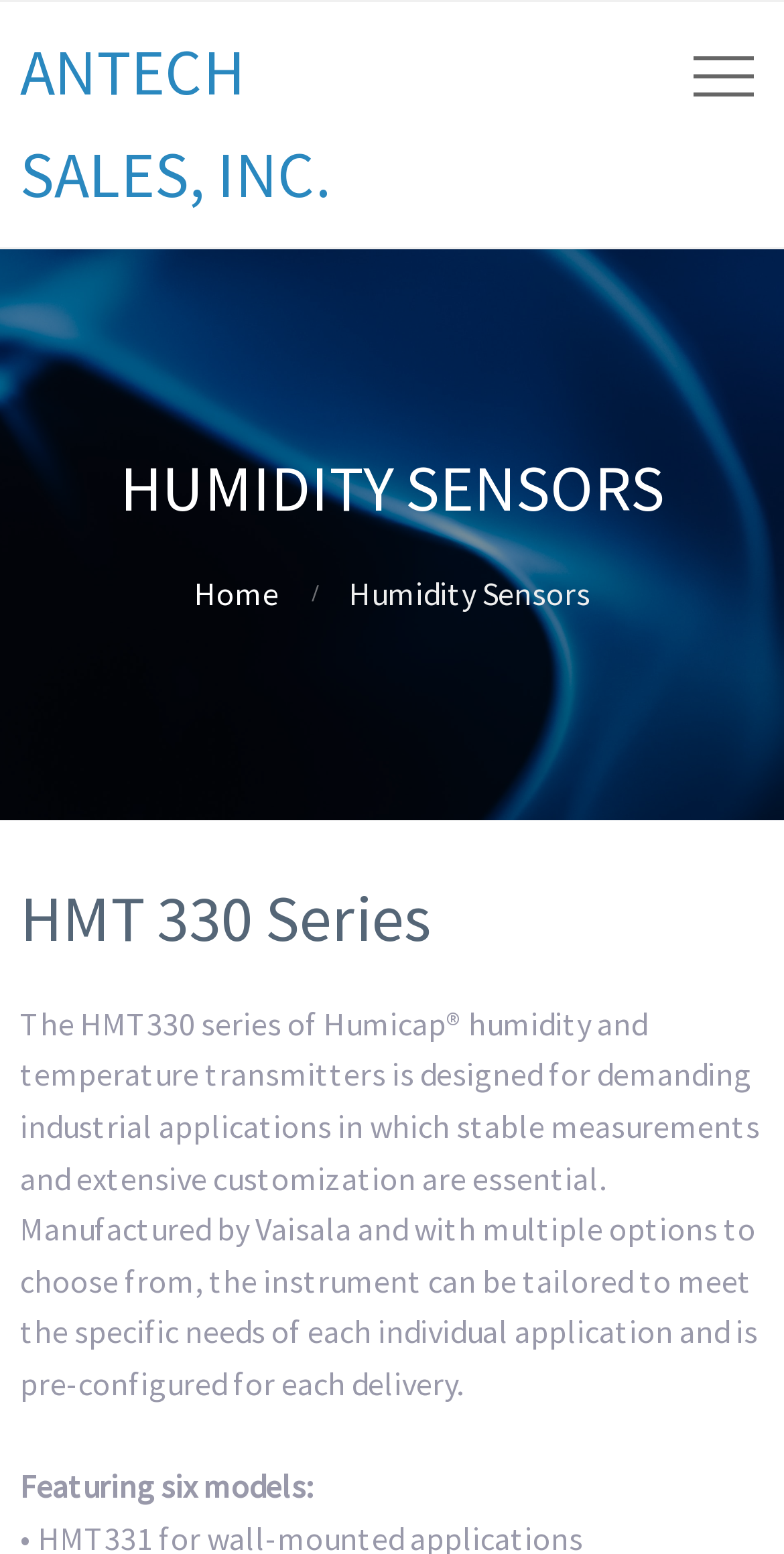Answer the following query with a single word or phrase:
What is the purpose of the HMT330 series?

Industrial applications